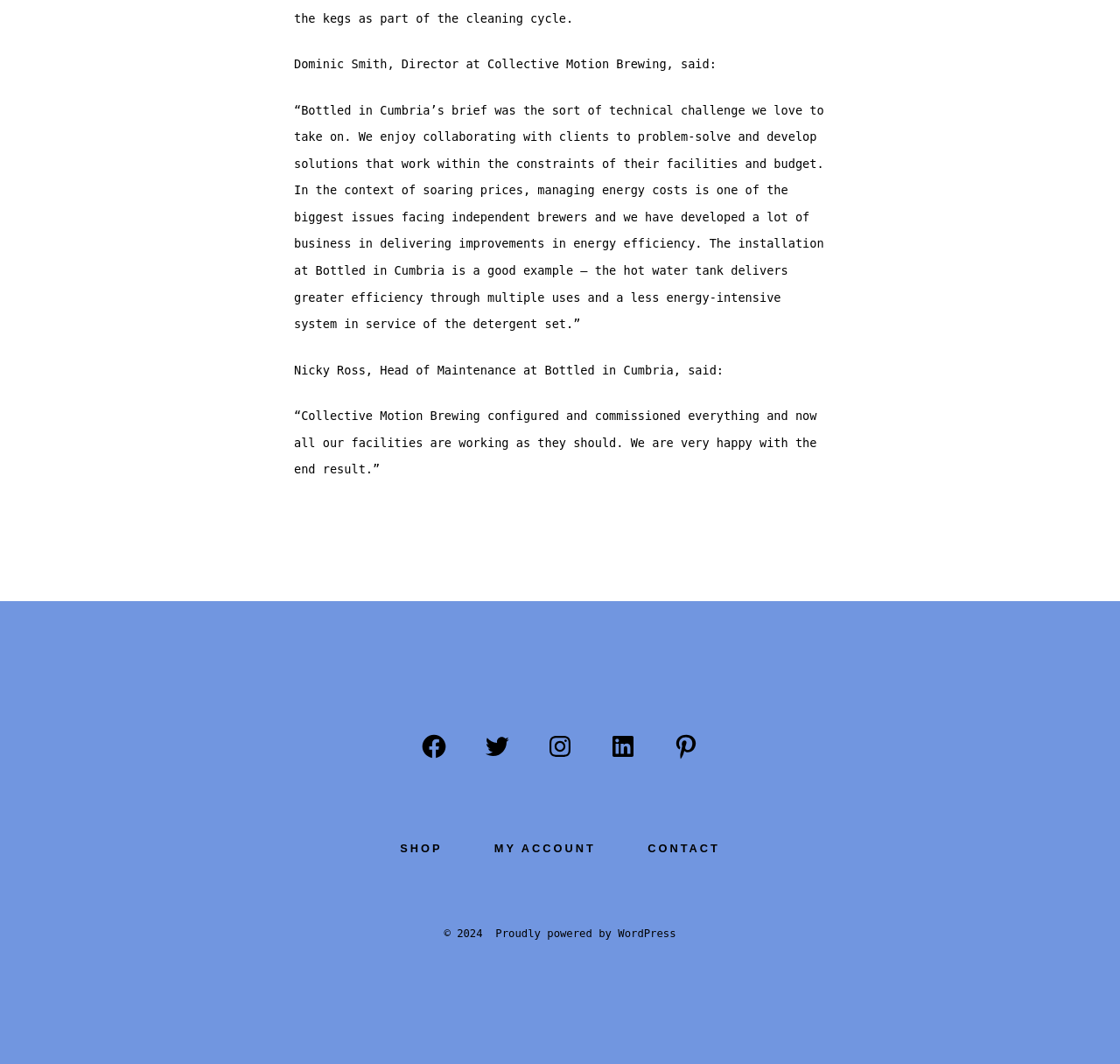Please determine the bounding box coordinates of the section I need to click to accomplish this instruction: "Open Facebook in a new tab".

[0.362, 0.675, 0.412, 0.728]